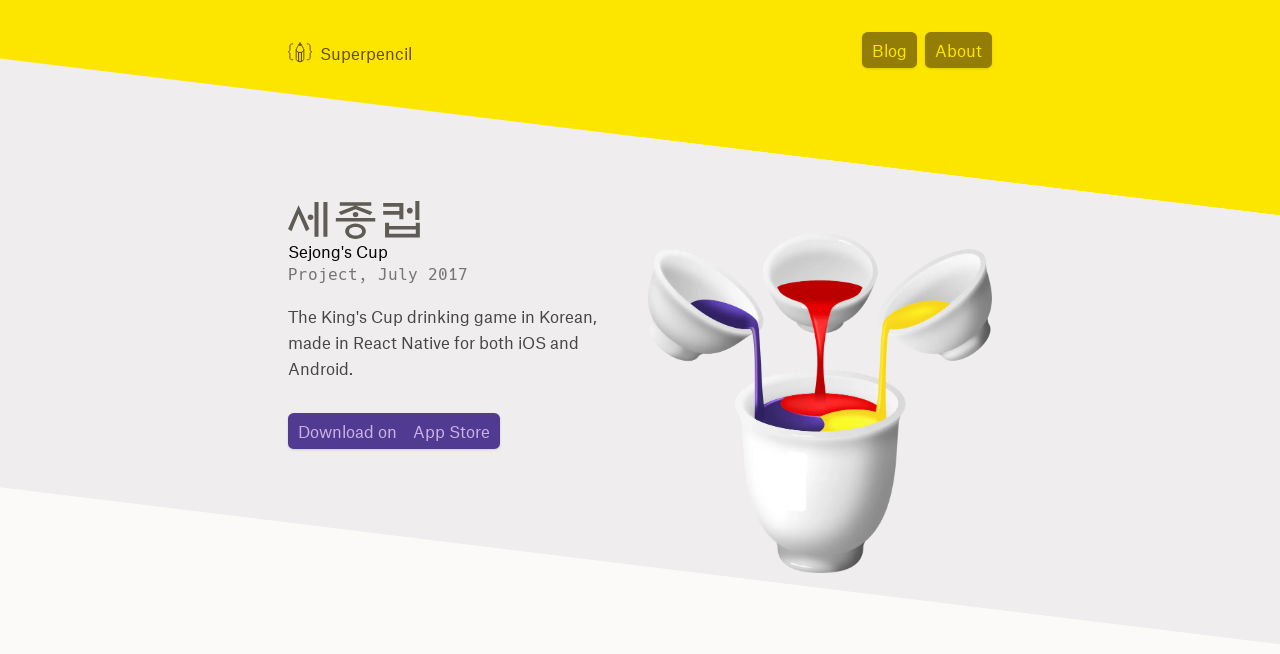Please respond in a single word or phrase: 
What is the logo above the 'Sejong's Cup' heading?

Sejong's Cup Logo